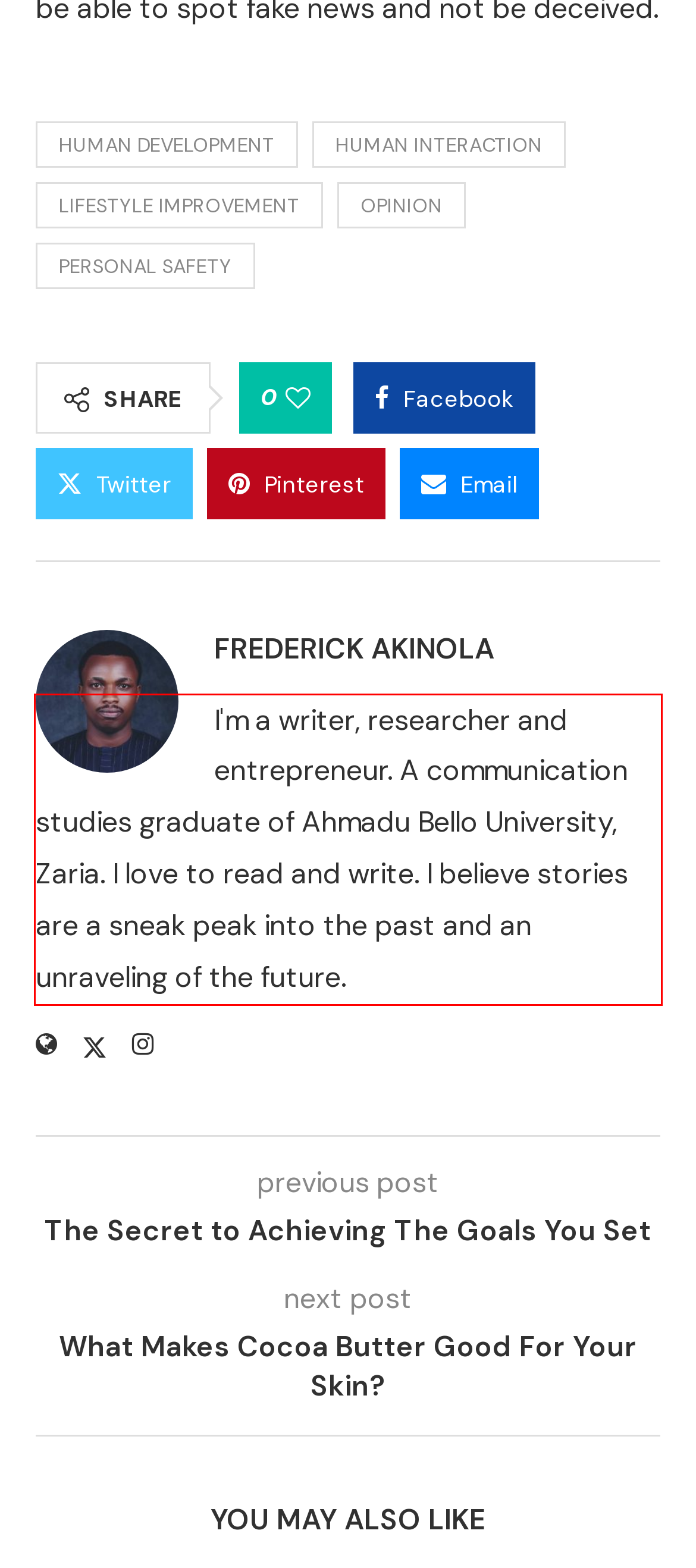Within the screenshot of the webpage, there is a red rectangle. Please recognize and generate the text content inside this red bounding box.

I'm a writer, researcher and entrepreneur. A communication studies graduate of Ahmadu Bello University, Zaria. I love to read and write. I believe stories are a sneak peak into the past and an unraveling of the future.